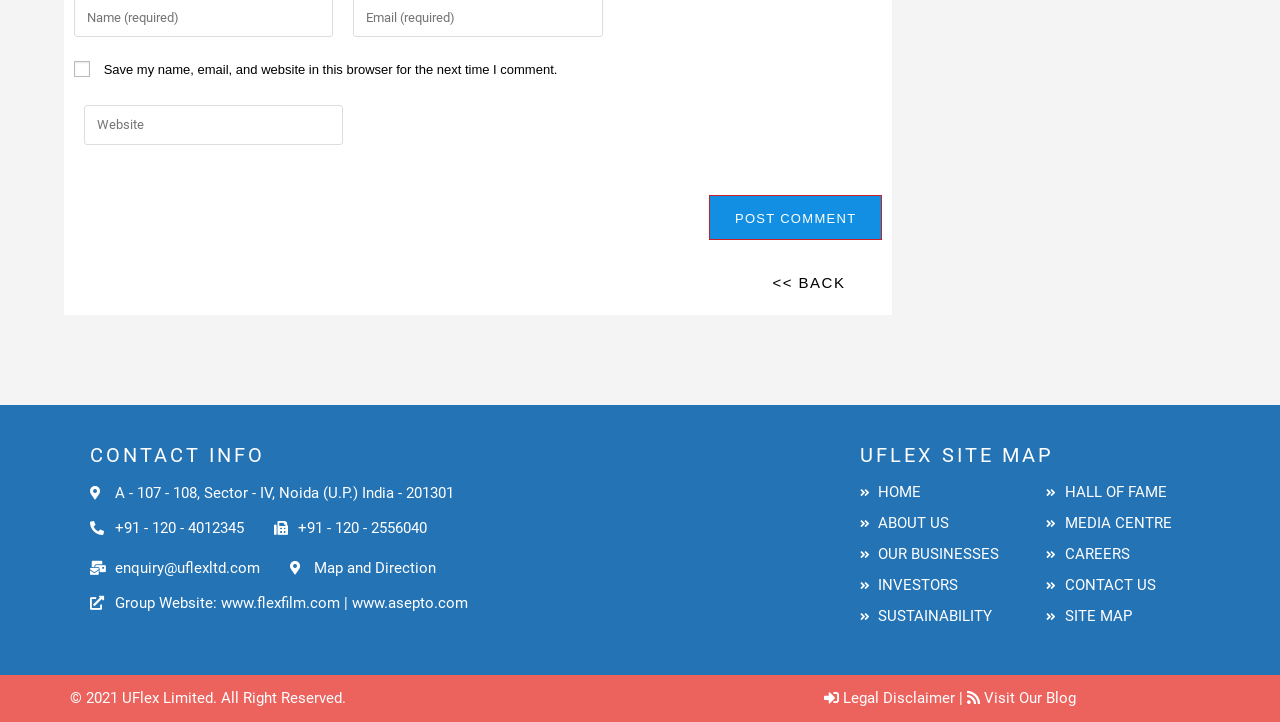Identify the bounding box for the described UI element. Provide the coordinates in (top-left x, top-left y, bottom-right x, bottom-right y) format with values ranging from 0 to 1: parent_node: Email * name="email"

None